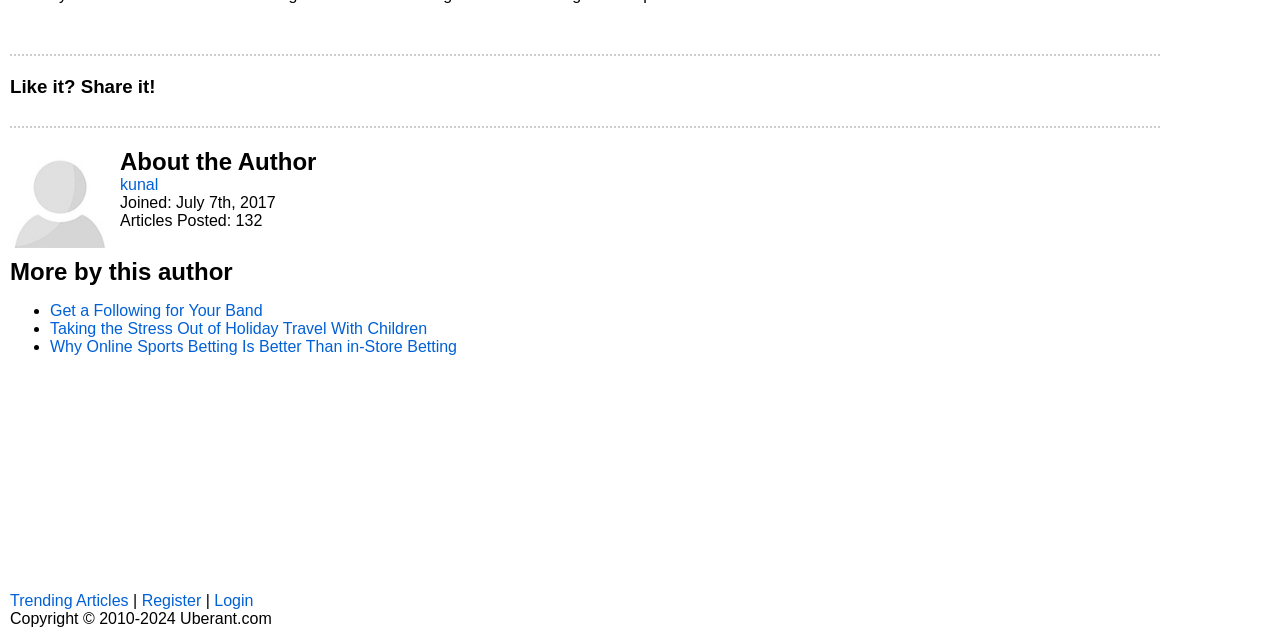Please provide the bounding box coordinate of the region that matches the element description: Register. Coordinates should be in the format (top-left x, top-left y, bottom-right x, bottom-right y) and all values should be between 0 and 1.

[0.111, 0.925, 0.157, 0.952]